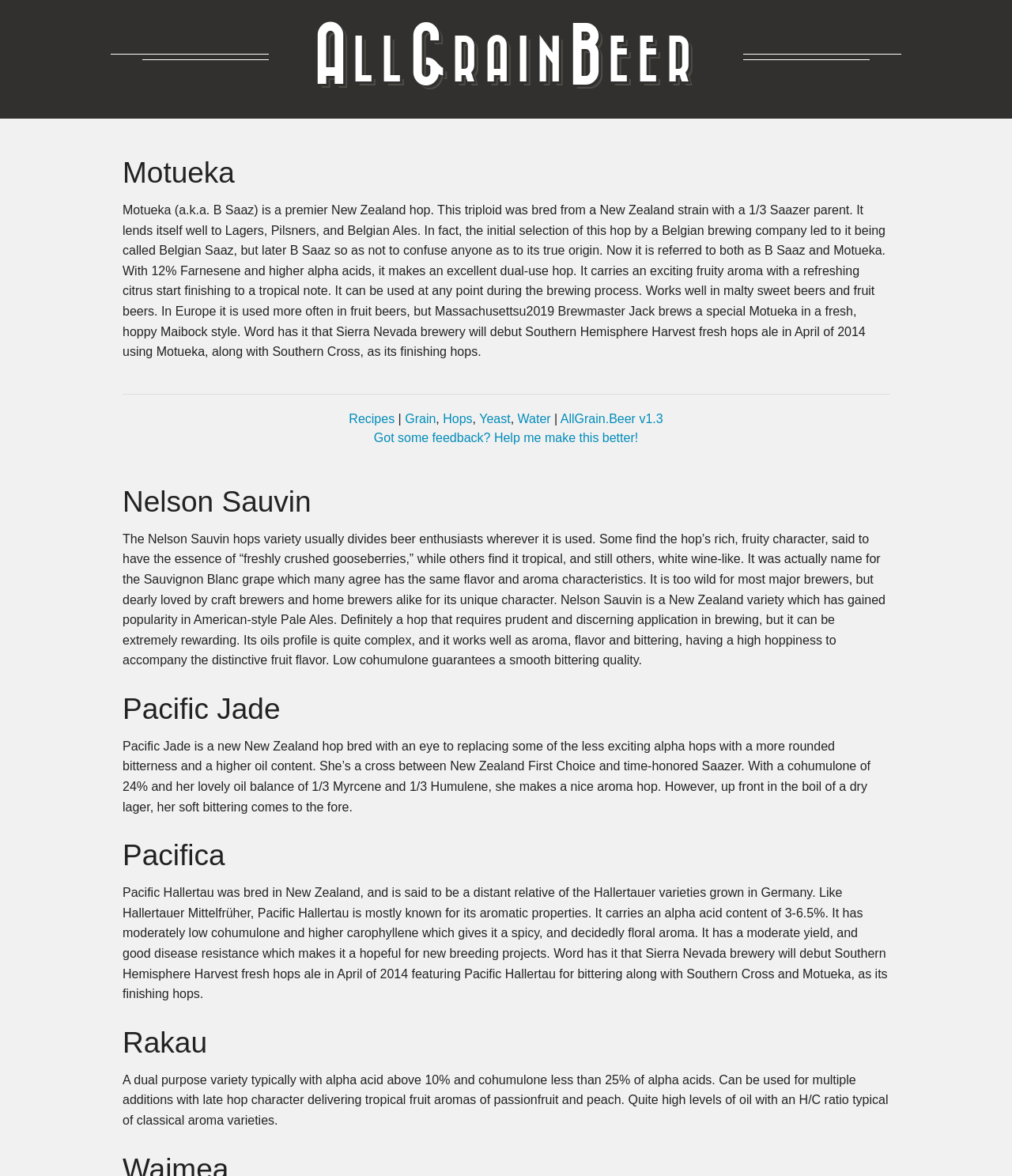Determine the bounding box coordinates in the format (top-left x, top-left y, bottom-right x, bottom-right y). Ensure all values are floating point numbers between 0 and 1. Identify the bounding box of the UI element described by: Recipes

[0.345, 0.35, 0.39, 0.362]